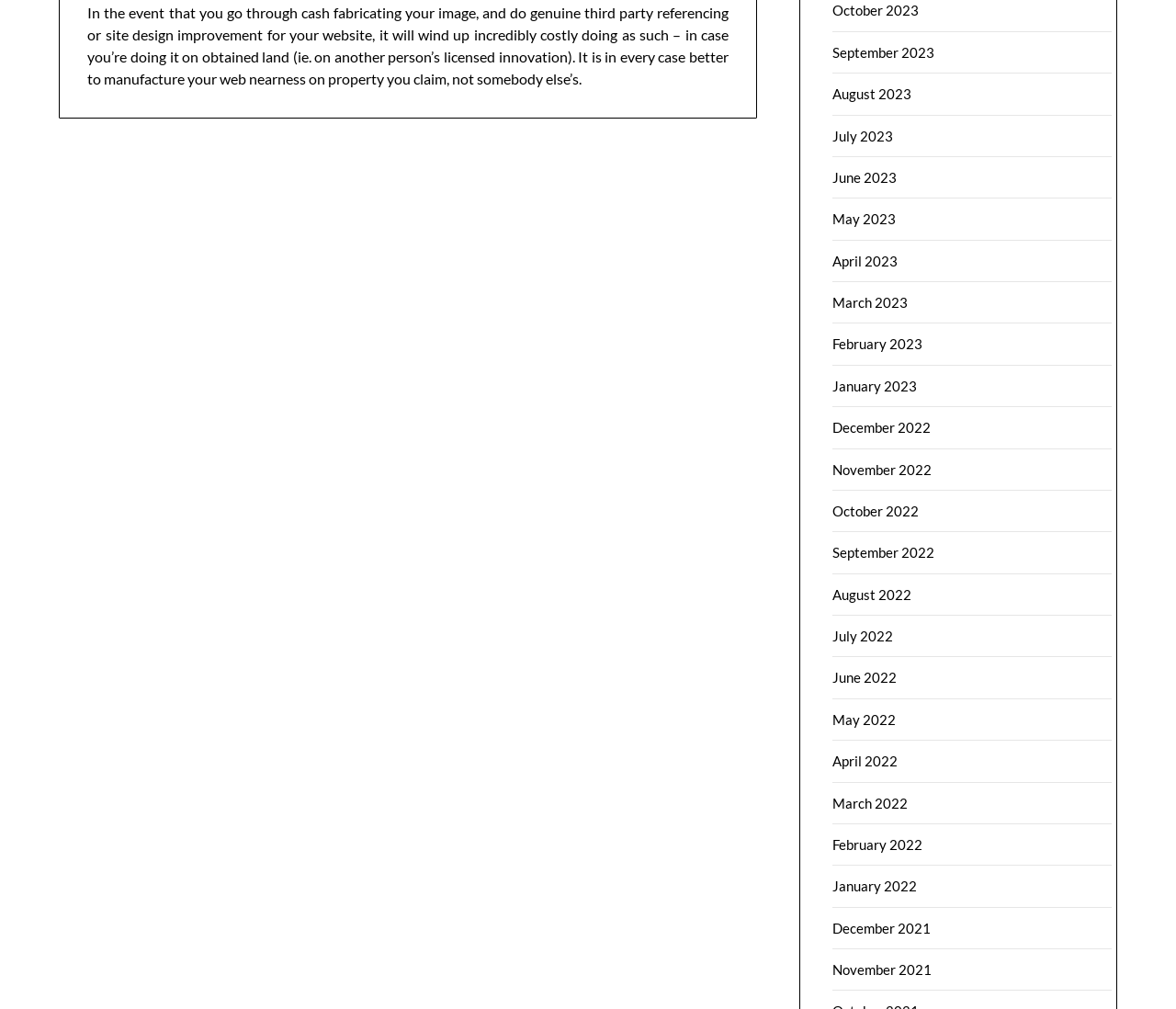What is the topic of the static text?
Refer to the image and provide a one-word or short phrase answer.

Building web presence